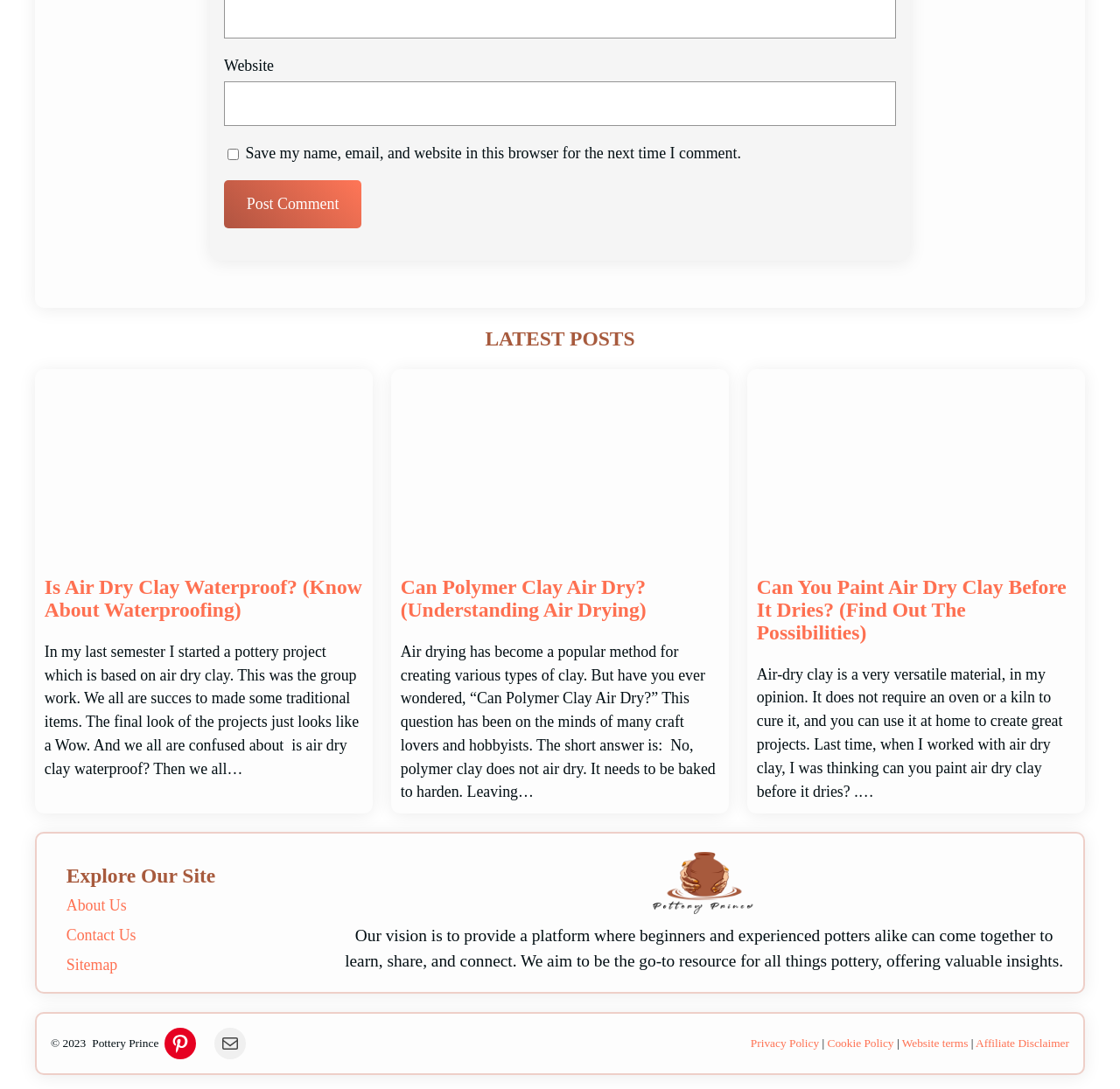Identify the bounding box coordinates of the area you need to click to perform the following instruction: "Visit the 'Home' page".

None